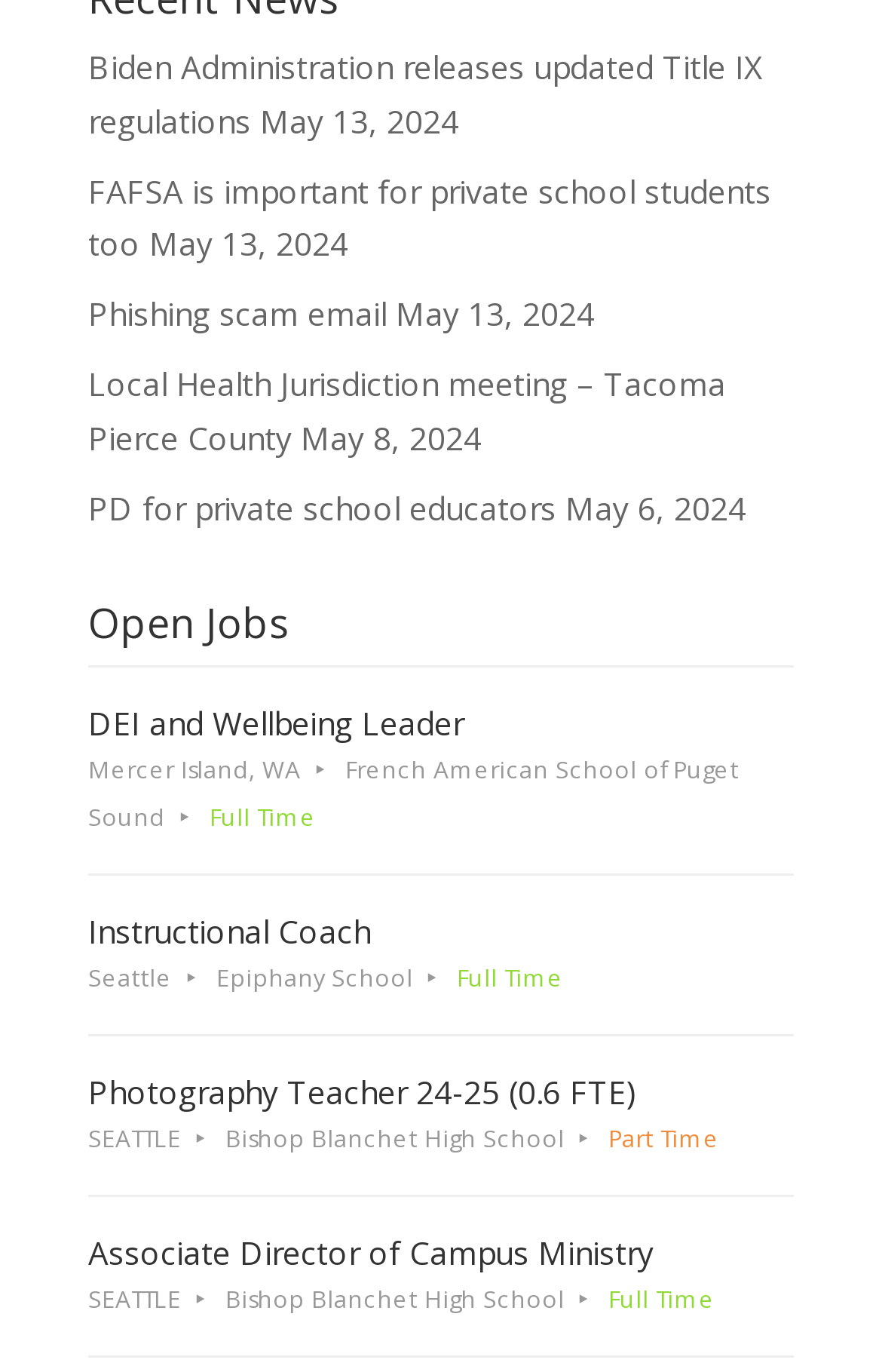Highlight the bounding box of the UI element that corresponds to this description: "artificial grass for dogs".

None